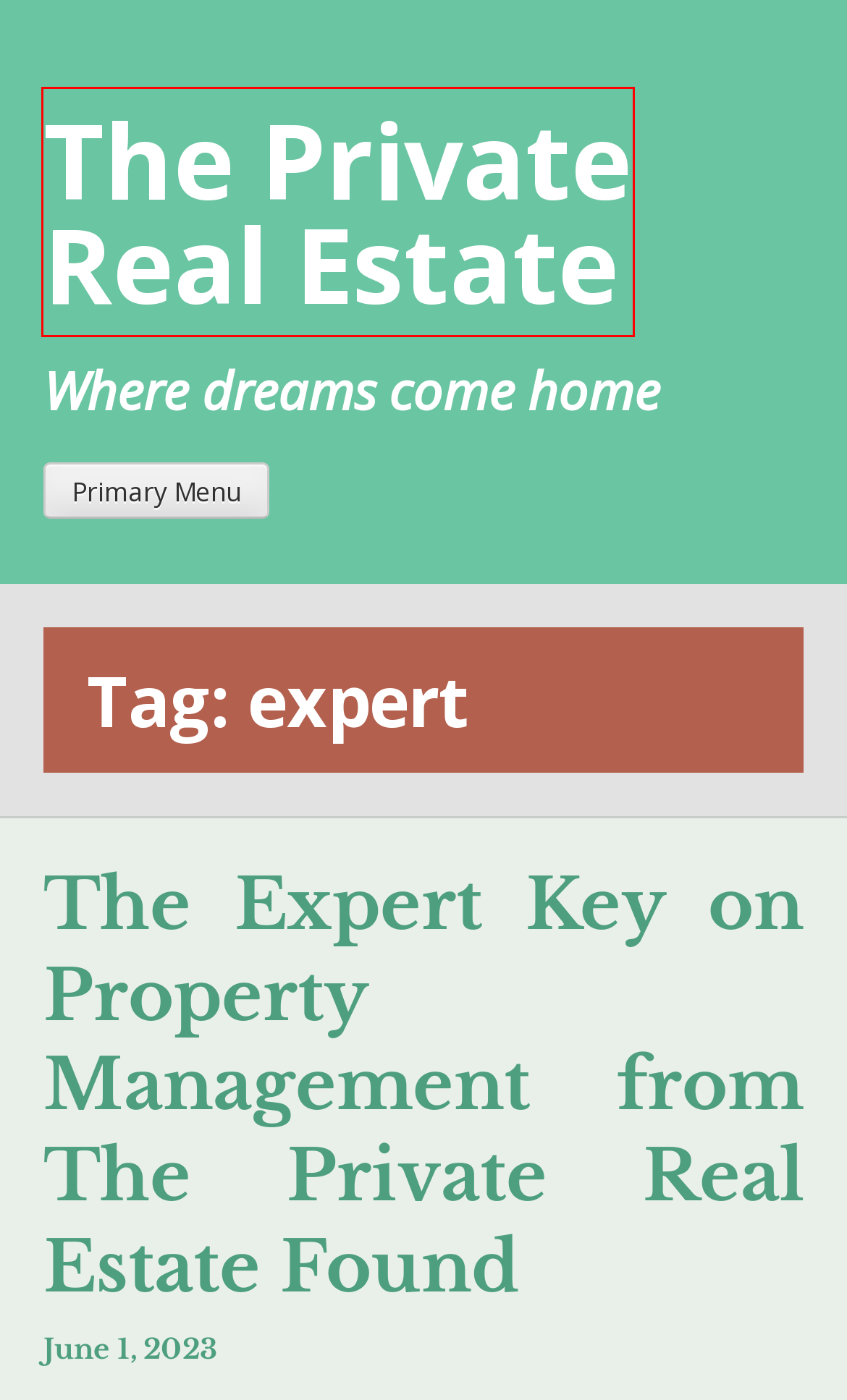You have a screenshot of a webpage with a red rectangle bounding box around an element. Identify the best matching webpage description for the new page that appears after clicking the element in the bounding box. The descriptions are:
A. March 2023 – The Private Real Estate
B. The Property Management from The Private Real Estate Trap – The Private Real Estate
C. The Top Merits of Working with a Mortgage Loan Processing Firm – The Private Real Estate
D. June 2022 – The Private Real Estate
E. July 2023 – The Private Real Estate
F. November 2023 – The Private Real Estate
G. The Private Real Estate – Where dreams come home
H. The Expert Key on Property Management from The Private Real Estate Found – The Private Real Estate

G